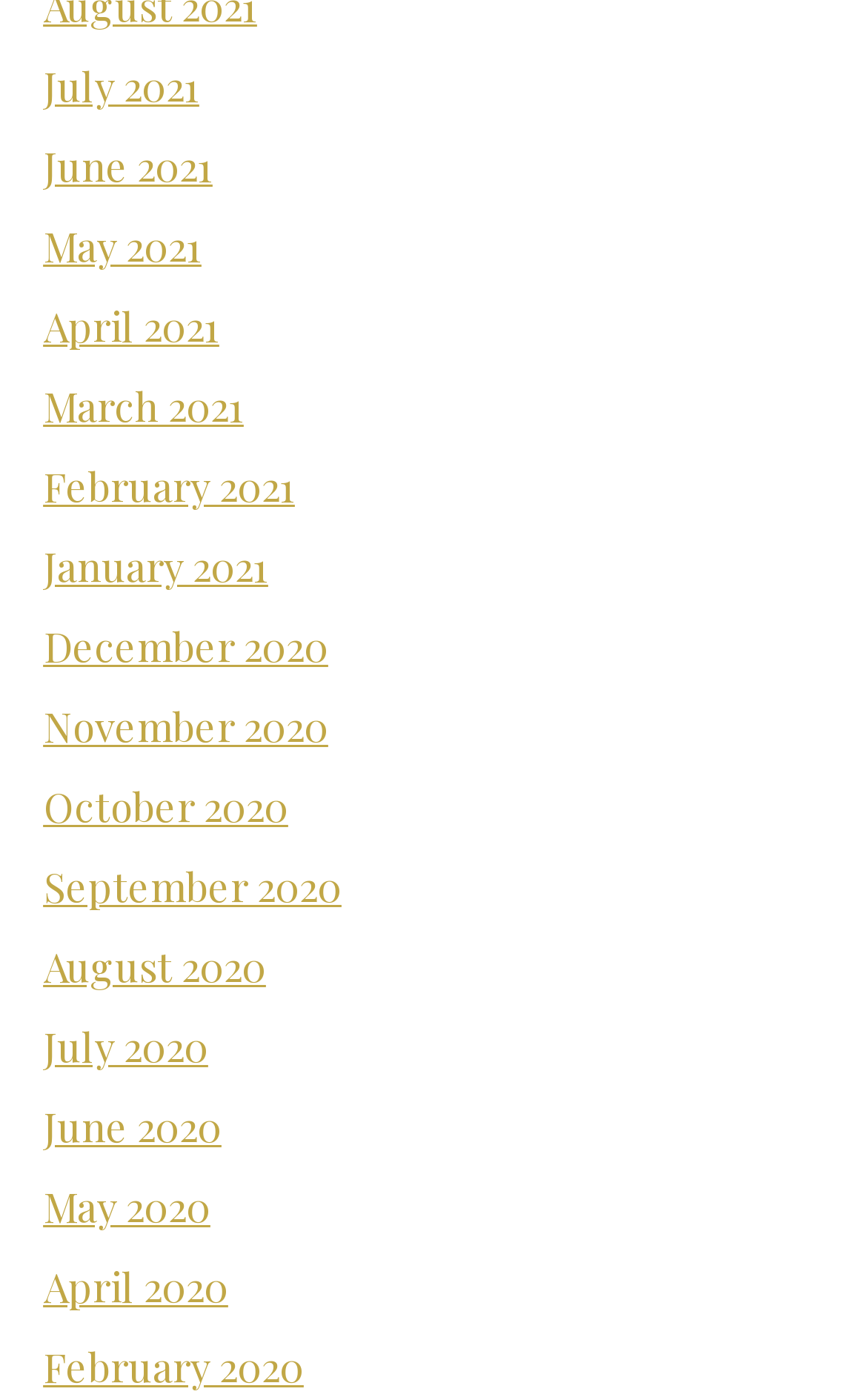How many months are listed? Refer to the image and provide a one-word or short phrase answer.

19